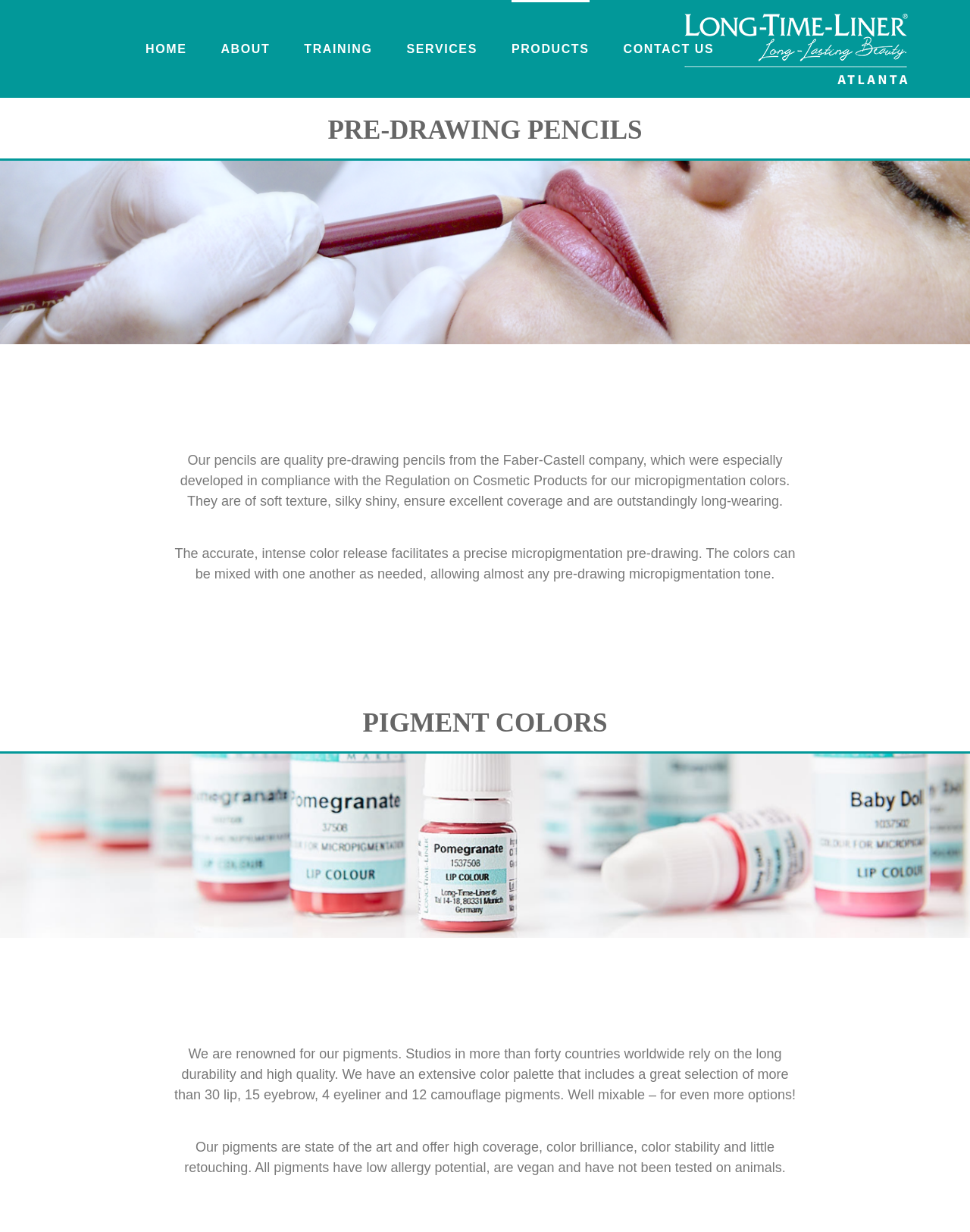Locate the bounding box coordinates for the element described below: "CONTACT US". The coordinates must be four float values between 0 and 1, formatted as [left, top, right, bottom].

[0.643, 0.0, 0.736, 0.079]